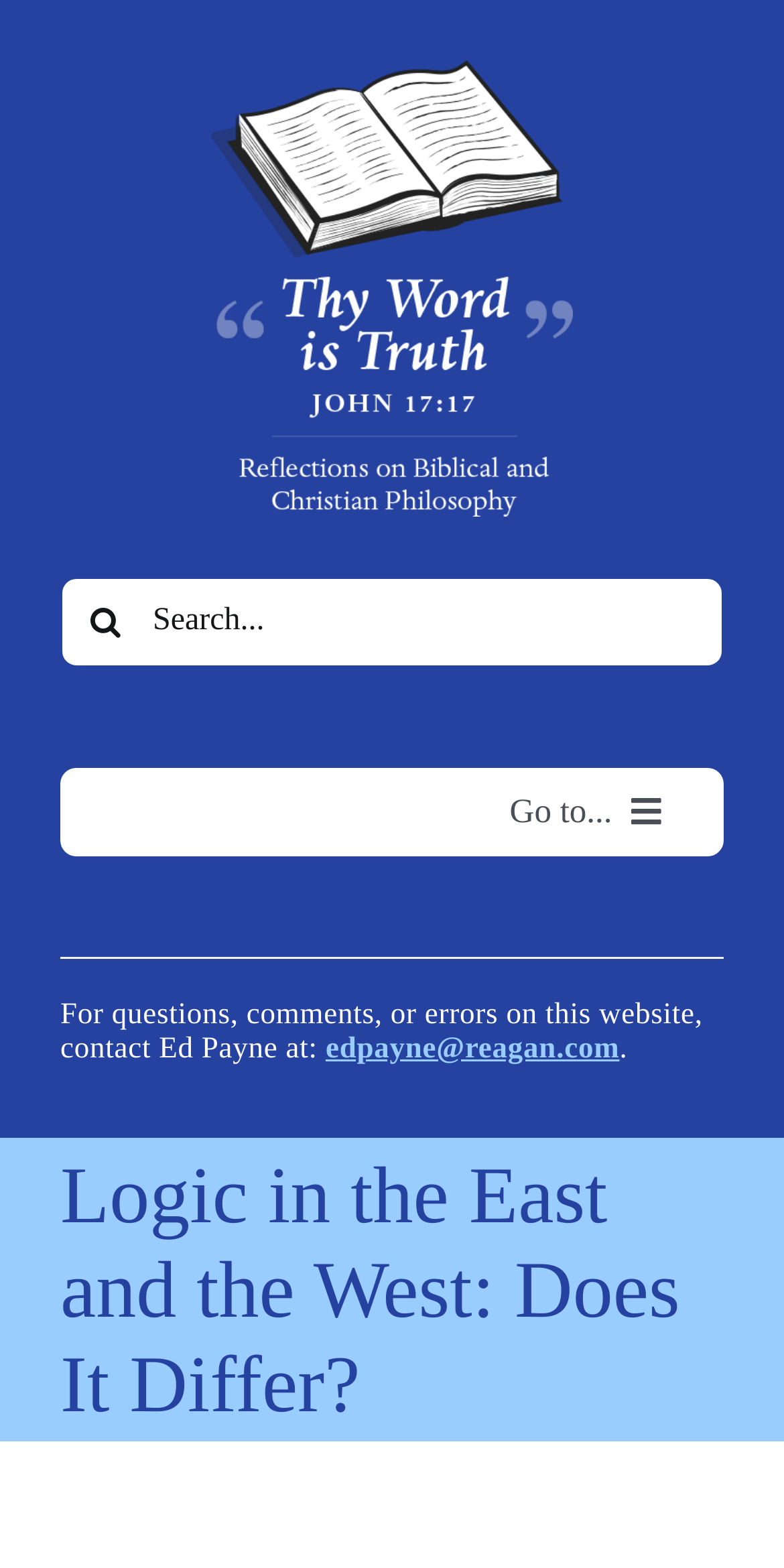Please find and report the bounding box coordinates of the element to click in order to perform the following action: "Read the article on 'Inescapable Truths'". The coordinates should be expressed as four float numbers between 0 and 1, in the format [left, top, right, bottom].

[0.11, 0.804, 0.89, 0.829]